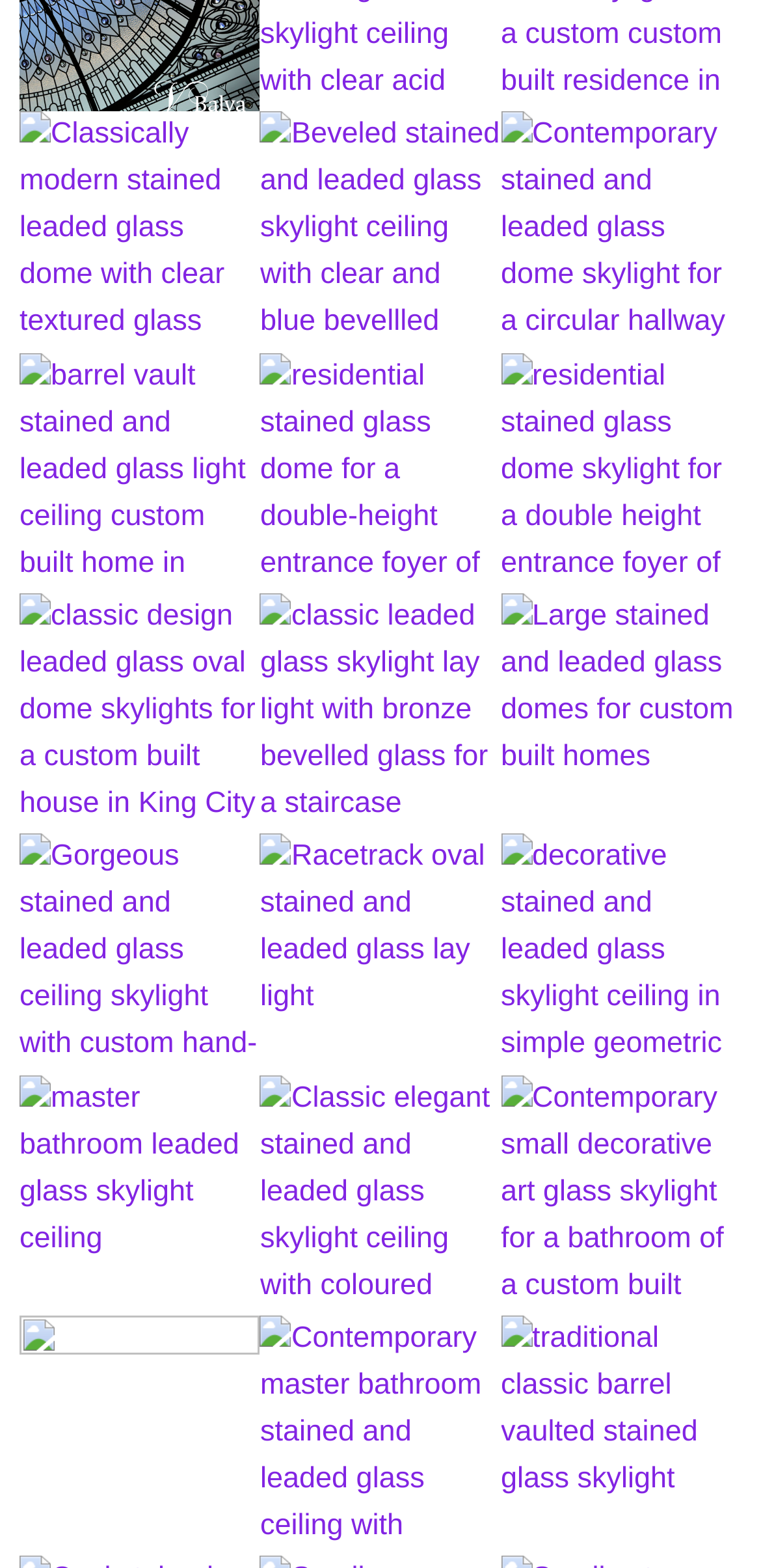Please determine the bounding box coordinates of the area that needs to be clicked to complete this task: 'Check out CONTEMPORARY STAINED AND LEADED GLASS DOME RISING STAR'. The coordinates must be four float numbers between 0 and 1, formatted as [left, top, right, bottom].

[0.658, 0.071, 0.974, 0.225]